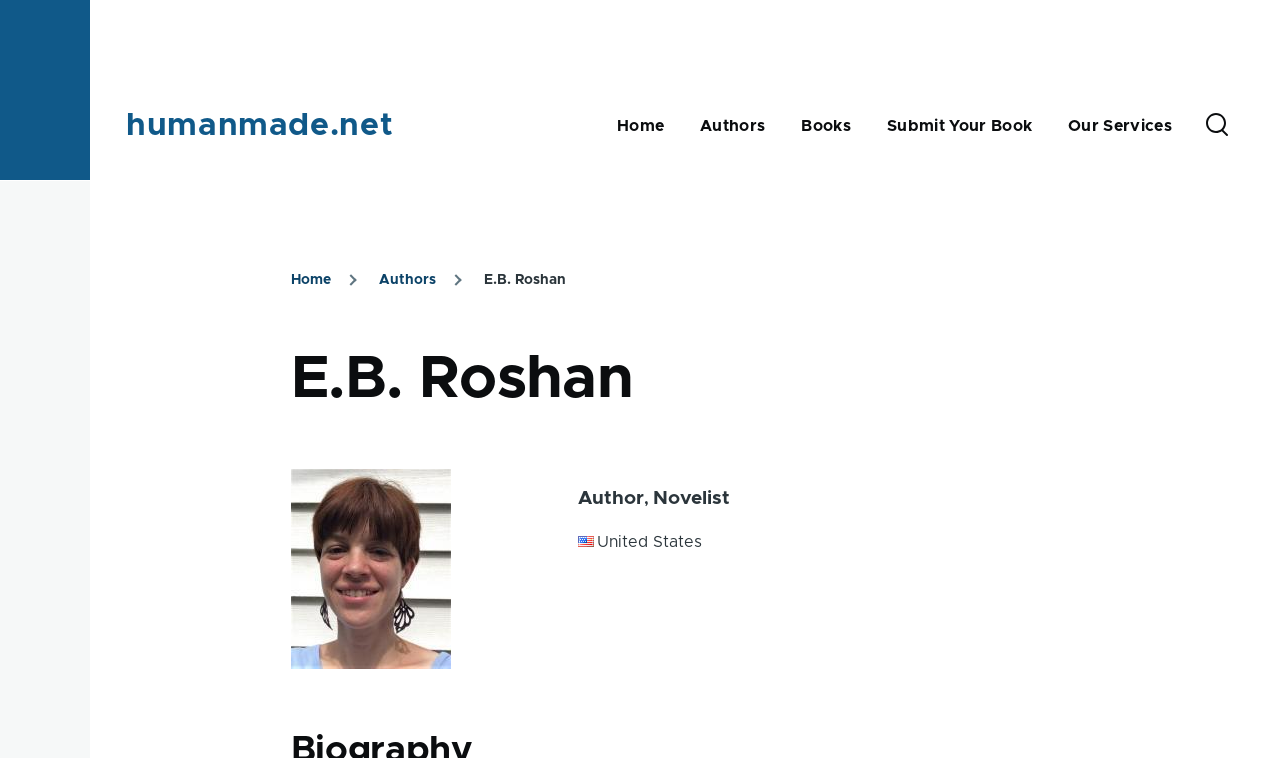What is the country where the author is from?
Please give a detailed answer to the question using the information shown in the image.

I found the author's country of origin by looking at the heading section, where it says 'United States' below the author's name and title.